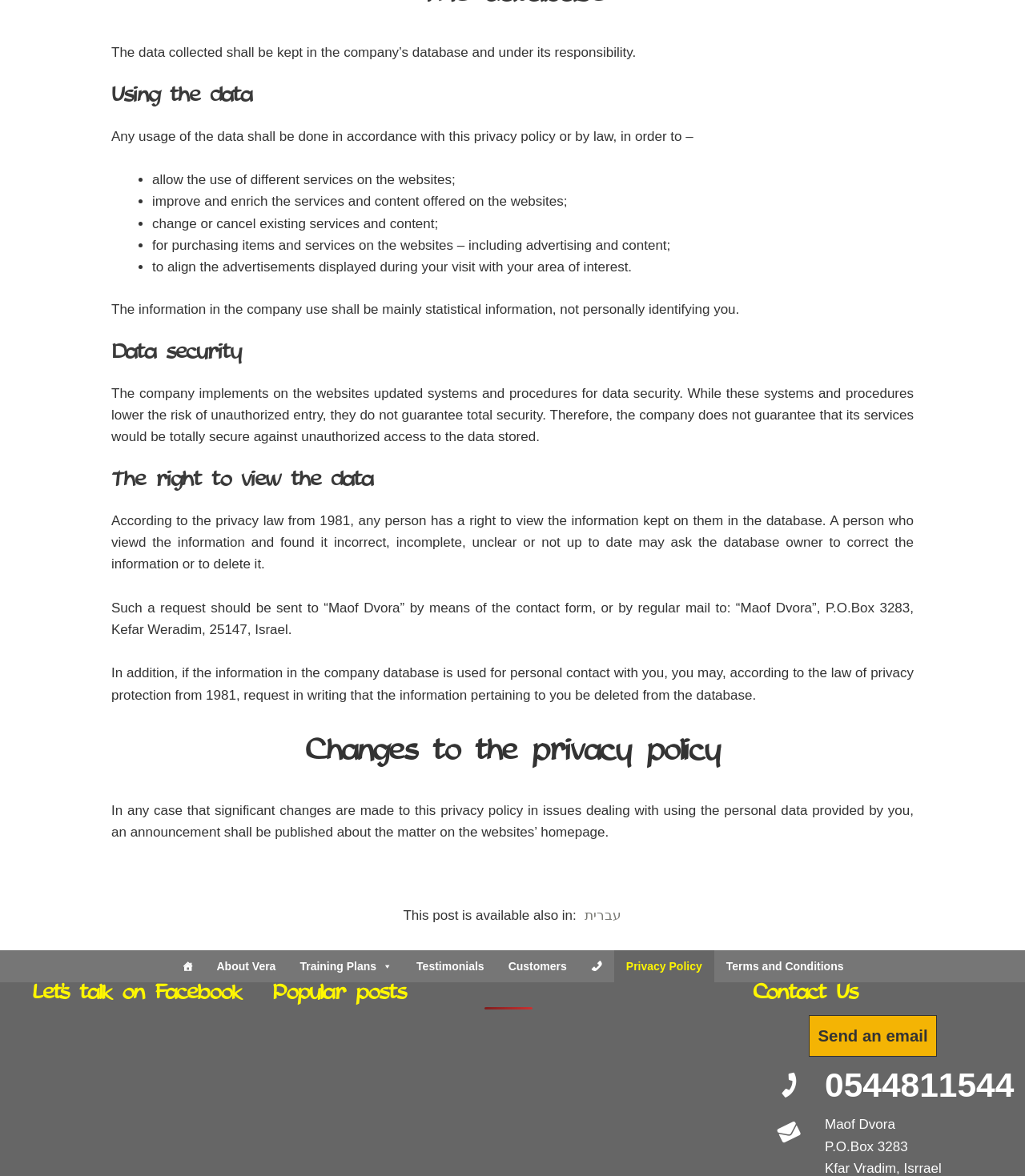Please specify the bounding box coordinates of the clickable section necessary to execute the following command: "Click on the 'Home' link".

[0.165, 0.808, 0.2, 0.836]